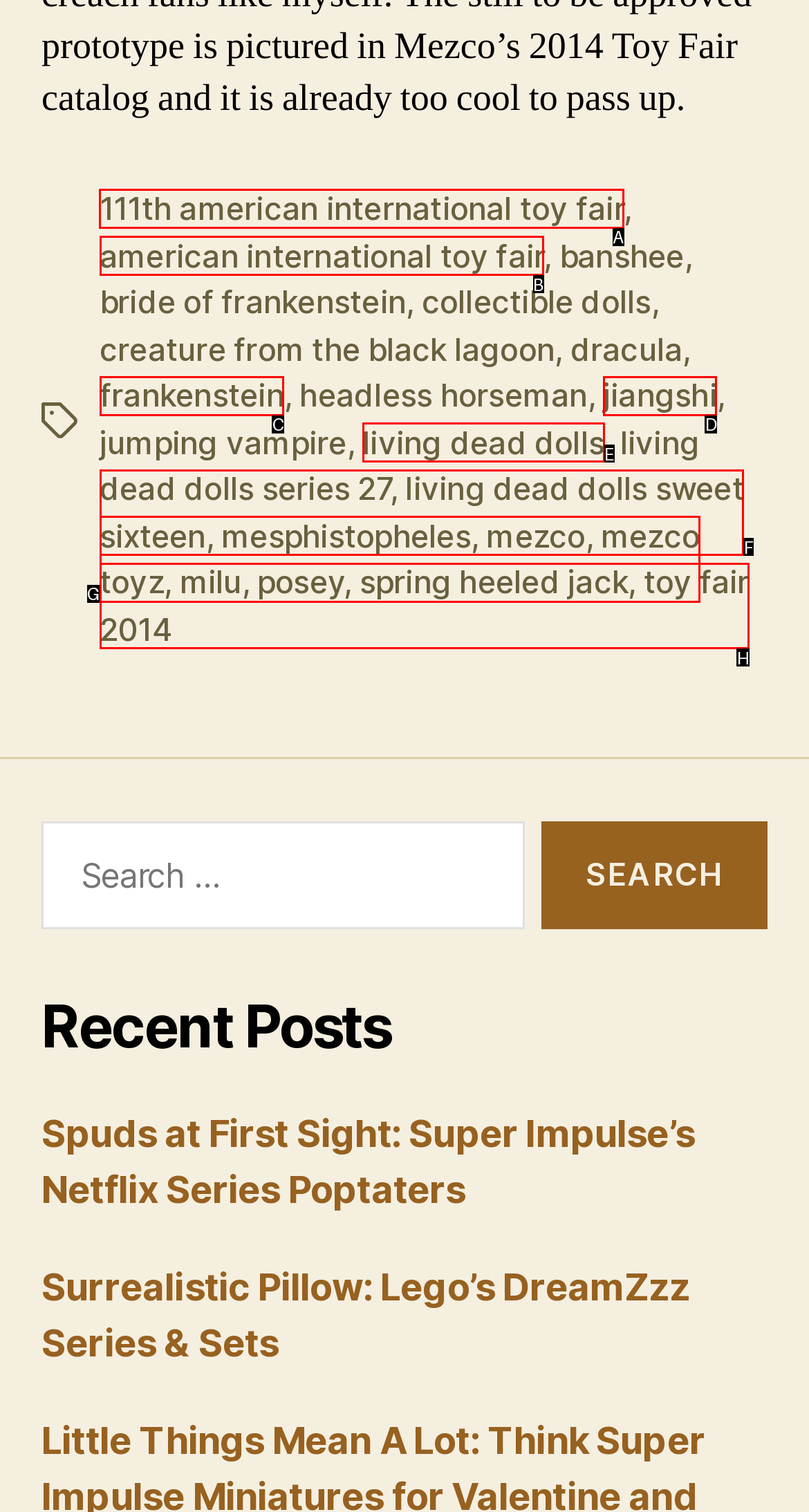Given the task: Visit the '111th American International Toy Fair' page, indicate which boxed UI element should be clicked. Provide your answer using the letter associated with the correct choice.

A